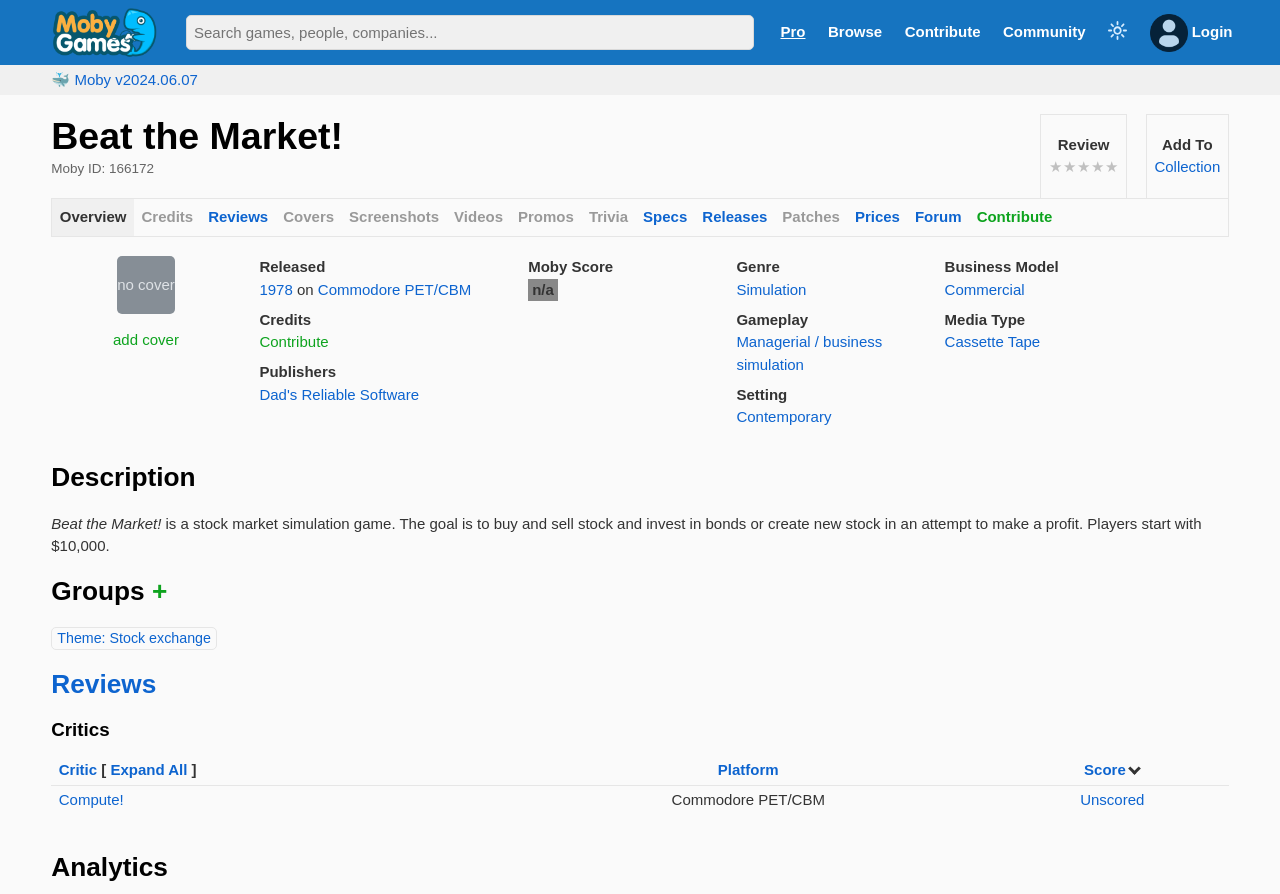Give a short answer to this question using one word or a phrase:
What is the release year of the game?

1978